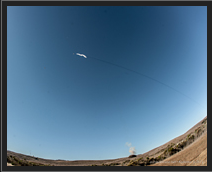Provide a short answer using a single word or phrase for the following question: 
What shape does the contrail form in the image?

Elegantly arcs upward